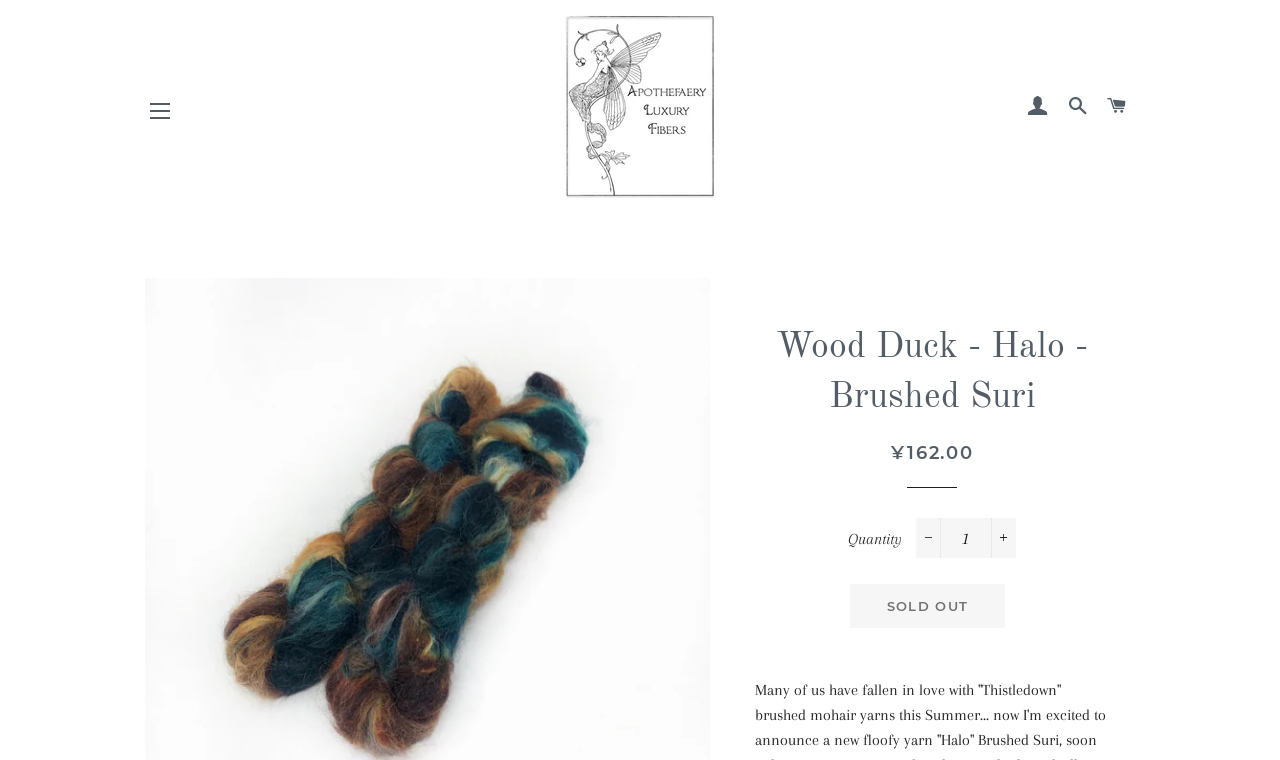What is the initial quantity of the product?
Please provide a detailed and comprehensive answer to the question.

The textbox 'quantity' has an initial value of '1', as indicated by the StaticText '1' inside the textbox.